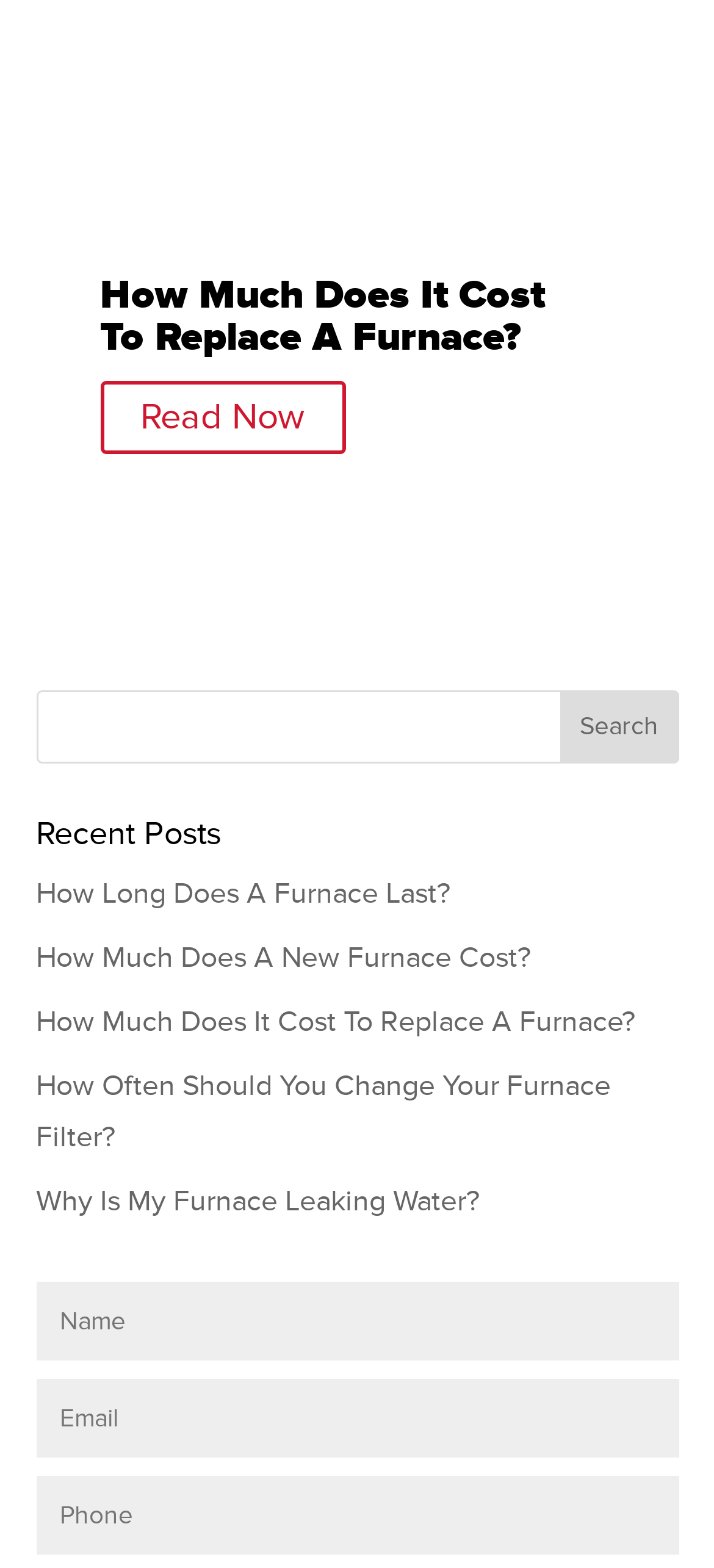What is the purpose of the textboxes at the bottom?
Based on the image content, provide your answer in one word or a short phrase.

To input information